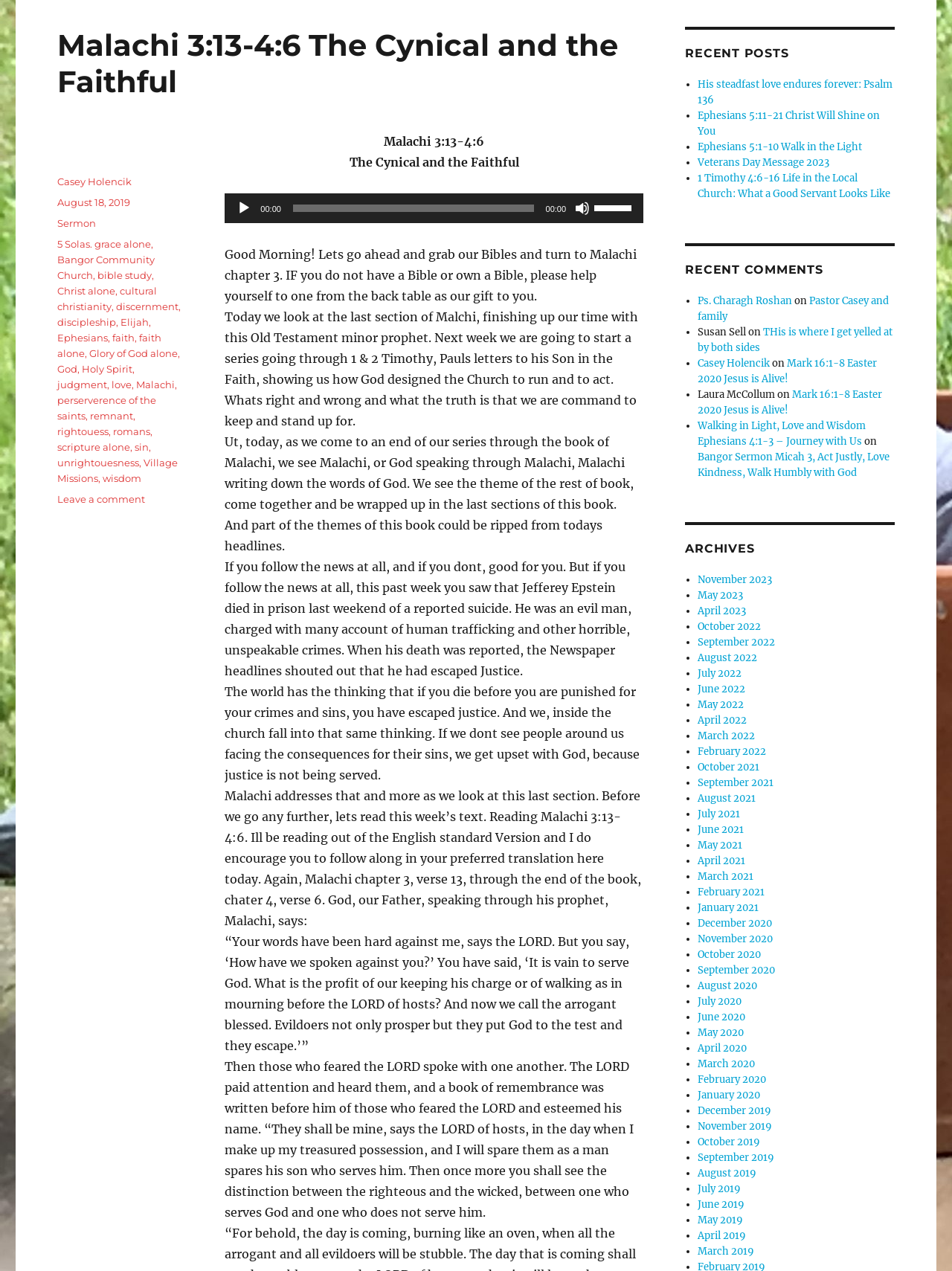Please provide a detailed answer to the question below based on the screenshot: 
What is the author of the sermon?

The author of the sermon can be found in the footer section of the webpage, where it says 'Author' followed by a link to 'Casey Holencik'.